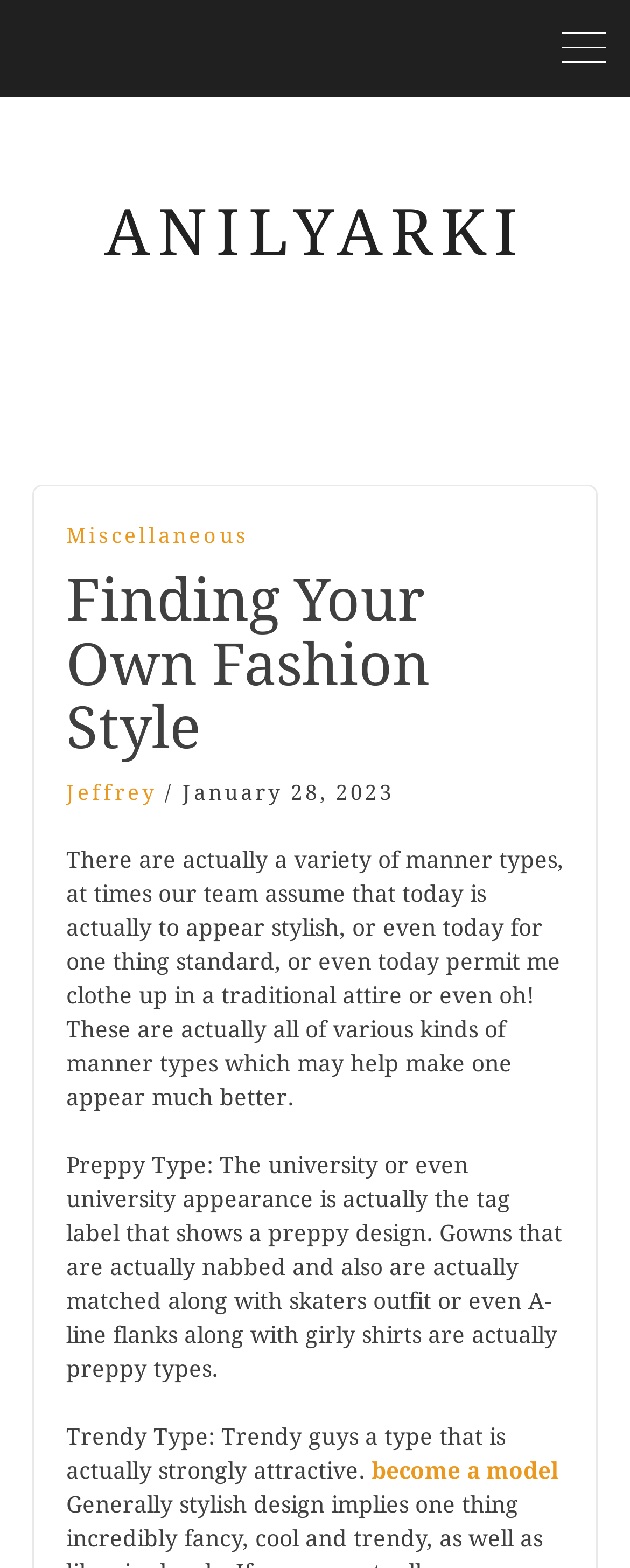Determine the main headline of the webpage and provide its text.

Finding Your Own Fashion Style